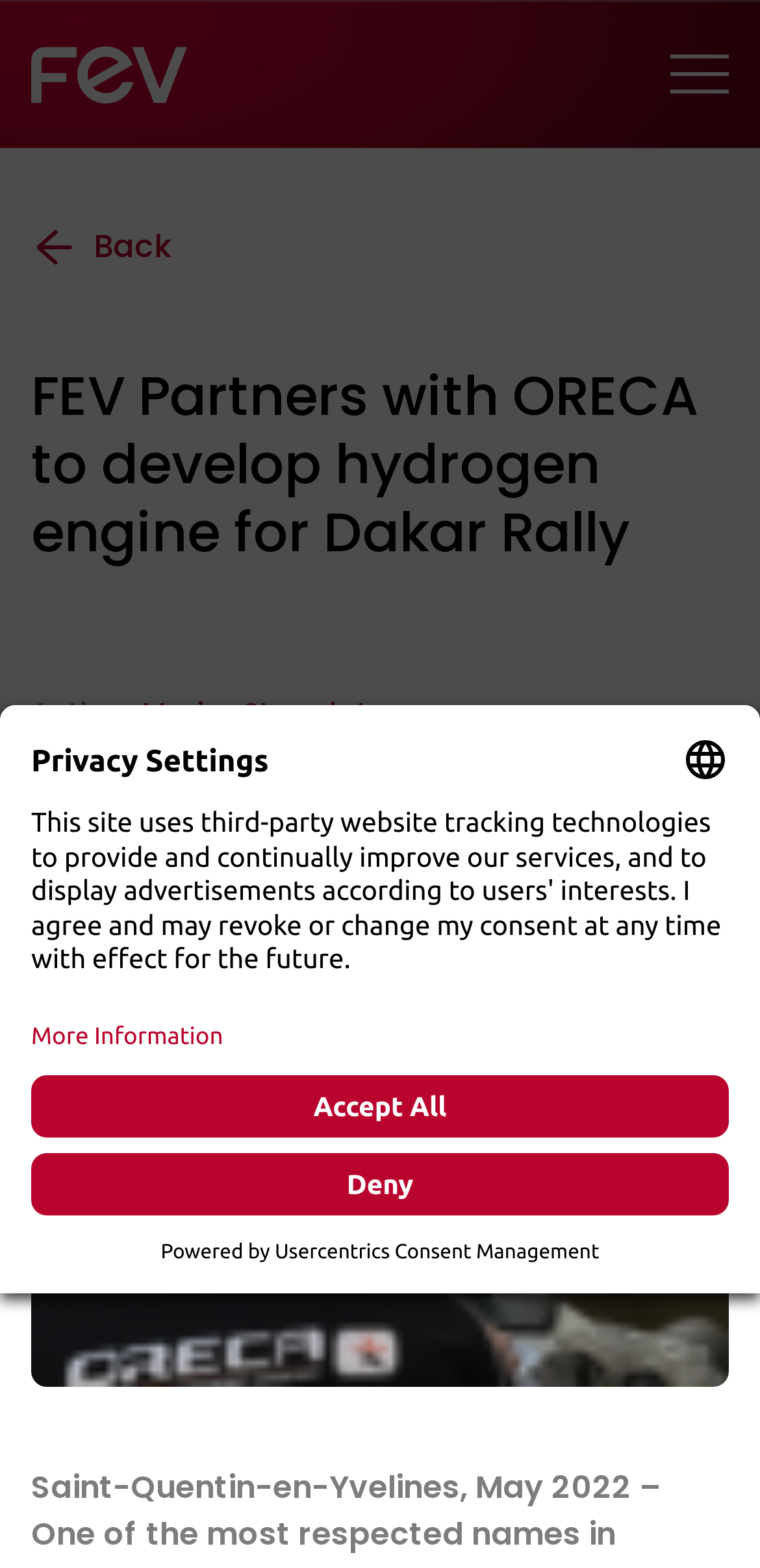What is the name of the company that powers the website?
Look at the image and answer with only one word or phrase.

Usercentrics Consent Management